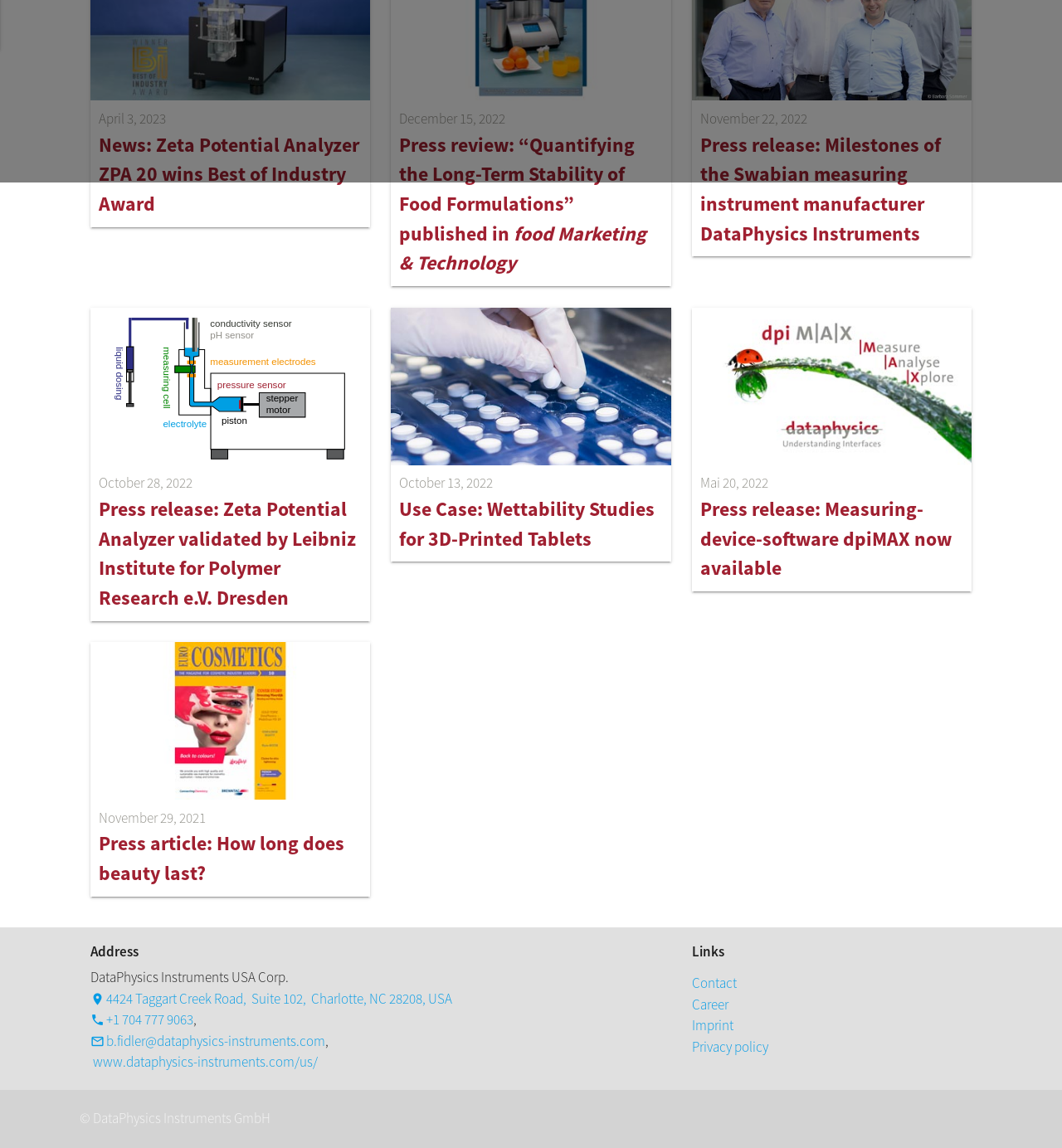Find the bounding box coordinates for the UI element that matches this description: "phone +1 704 777 9063".

[0.1, 0.88, 0.182, 0.896]